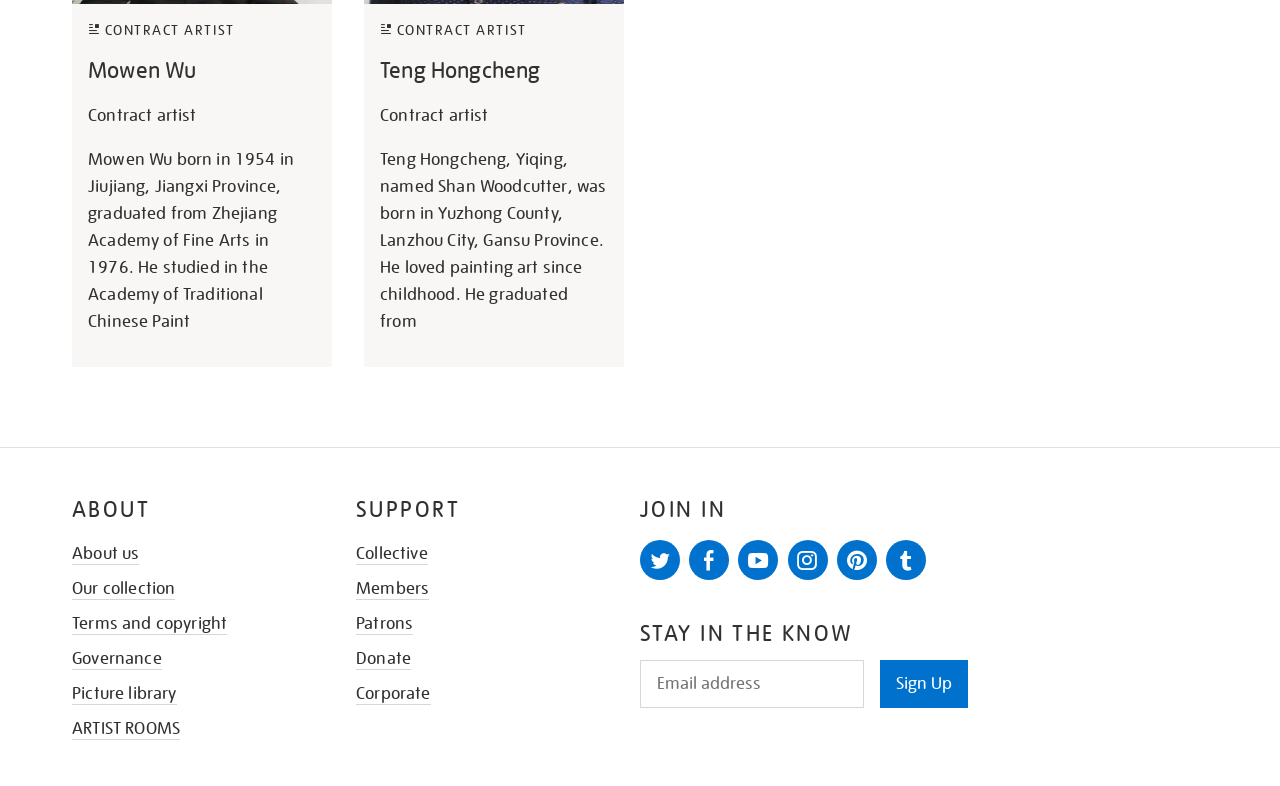For the element described, predict the bounding box coordinates as (top-left x, top-left y, bottom-right x, bottom-right y). All values should be between 0 and 1. Element description: Terms and copyright

[0.056, 0.779, 0.178, 0.807]